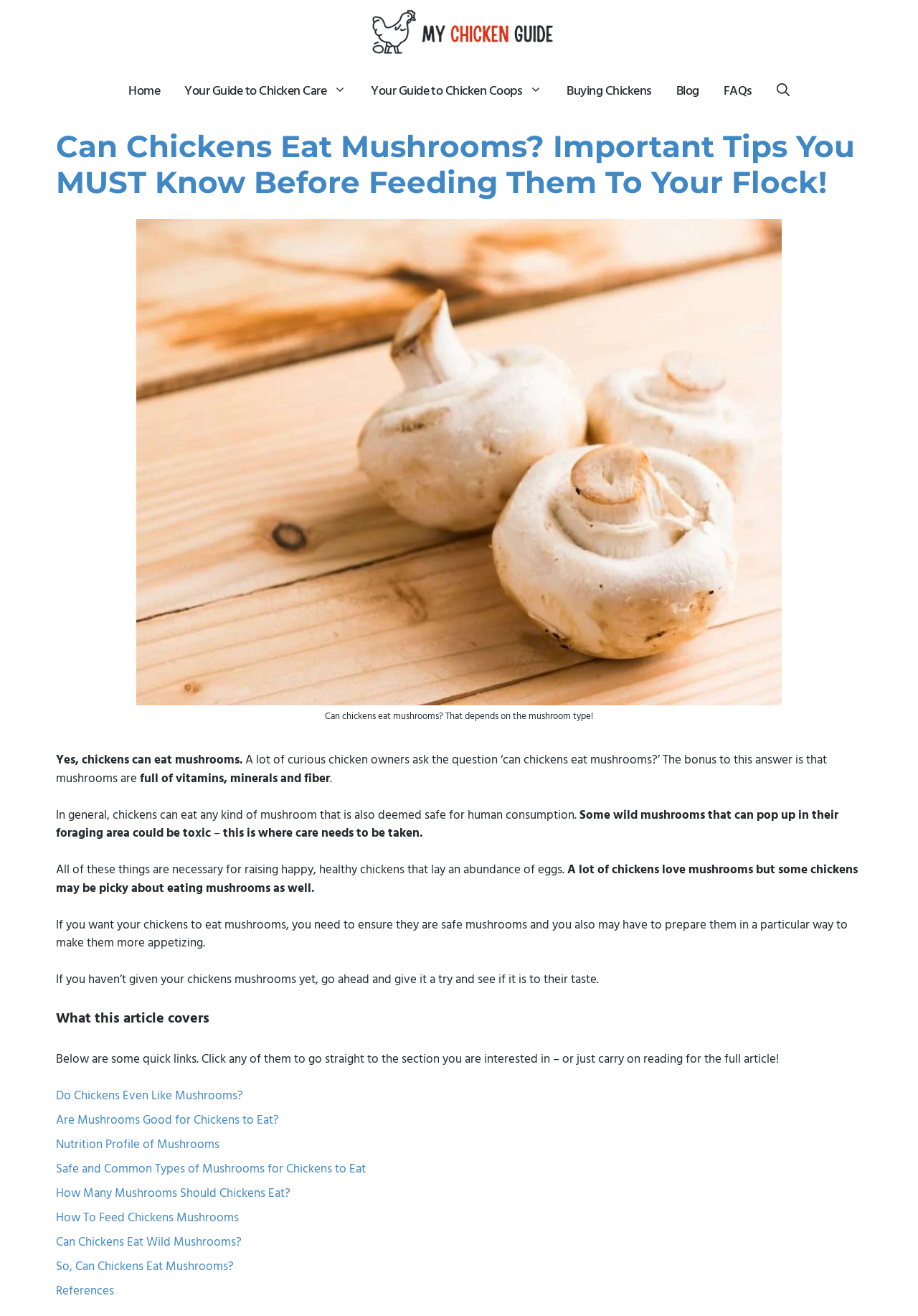Can chickens eat mushrooms?
Refer to the image and provide a one-word or short phrase answer.

Yes